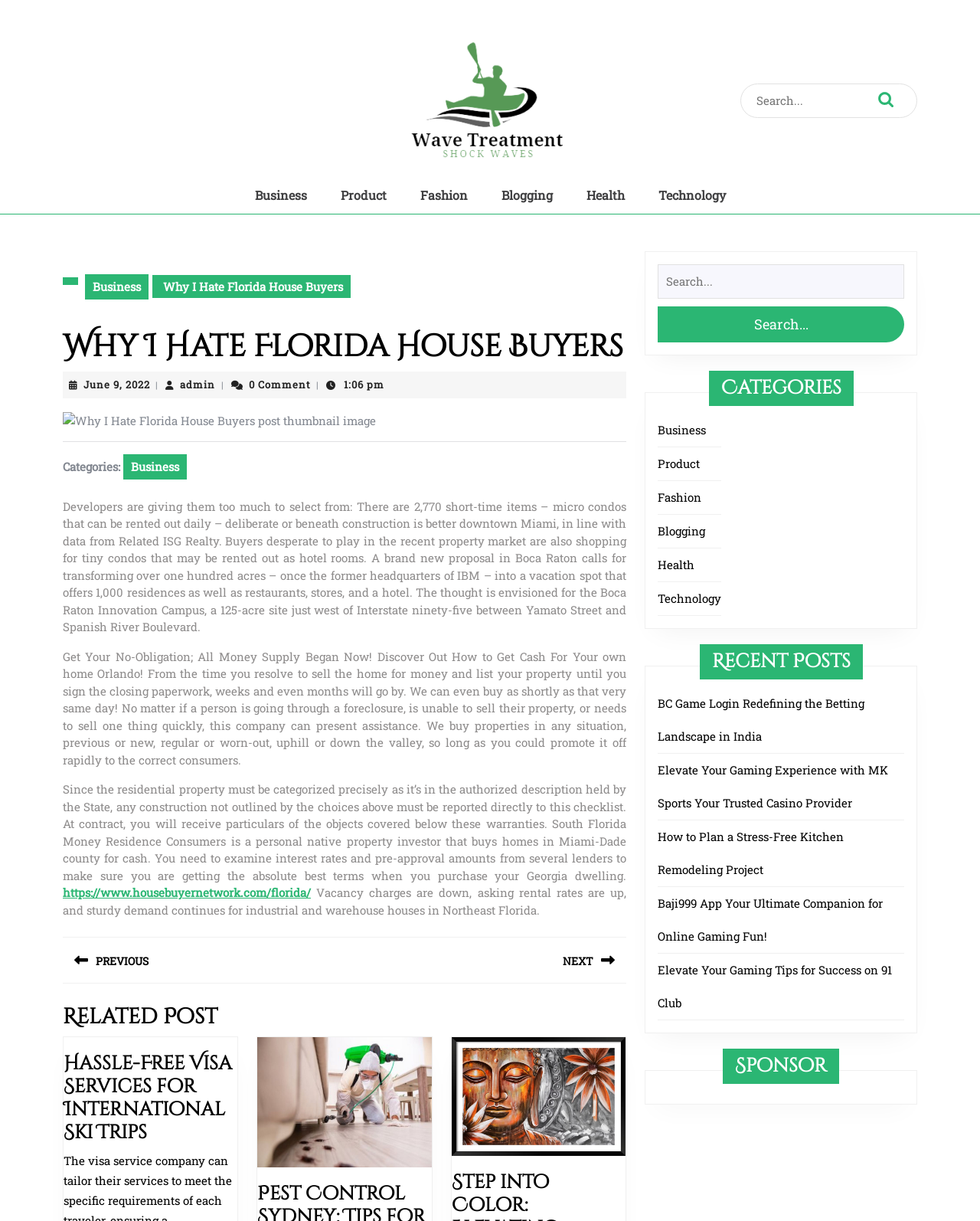Answer succinctly with a single word or phrase:
What is the function of the 'Posts' navigation menu?

To navigate between posts